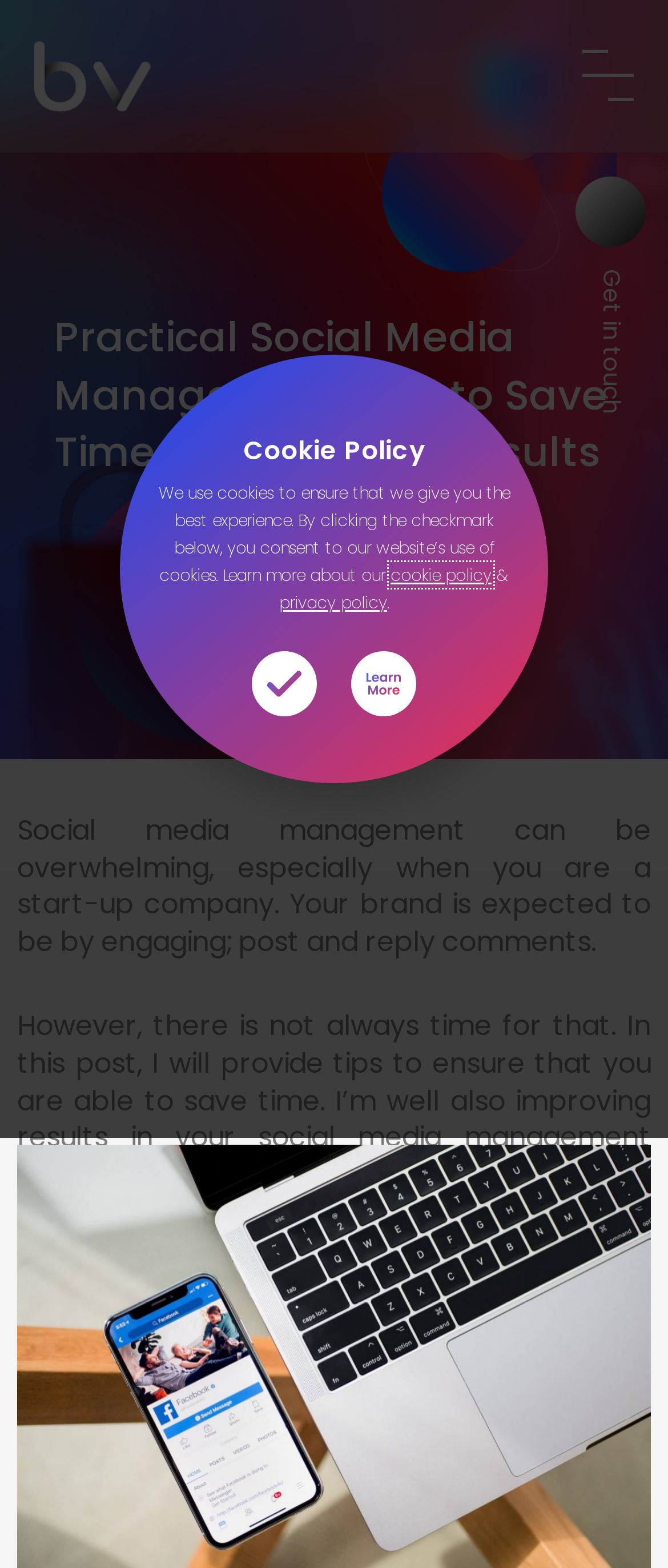What is the expected behavior of a brand on social media?
From the image, respond with a single word or phrase.

To be engaging